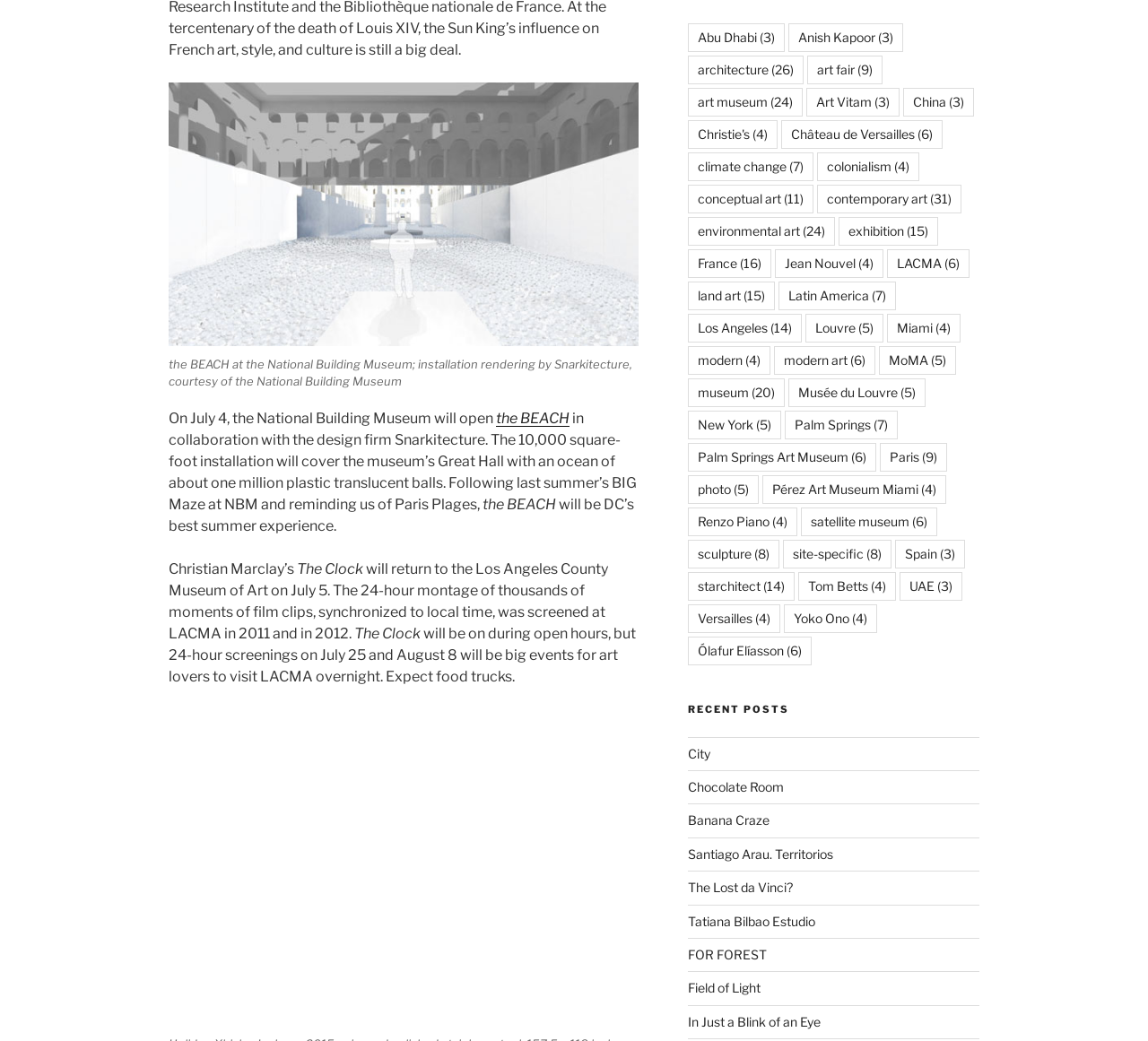Locate the bounding box coordinates of the element to click to perform the following action: 'View the image of Helidon Xhixha's Iceberg'. The coordinates should be given as four float values between 0 and 1, in the form of [left, top, right, bottom].

[0.147, 0.682, 0.556, 0.986]